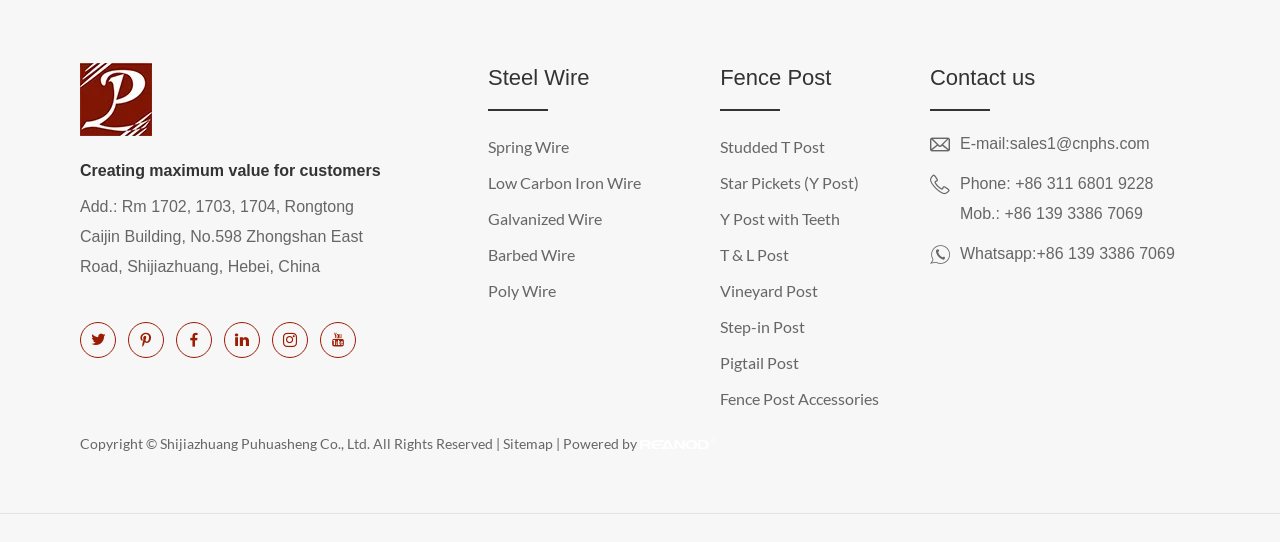Could you specify the bounding box coordinates for the clickable section to complete the following instruction: "Visit the Fence Post page"?

[0.563, 0.12, 0.65, 0.166]